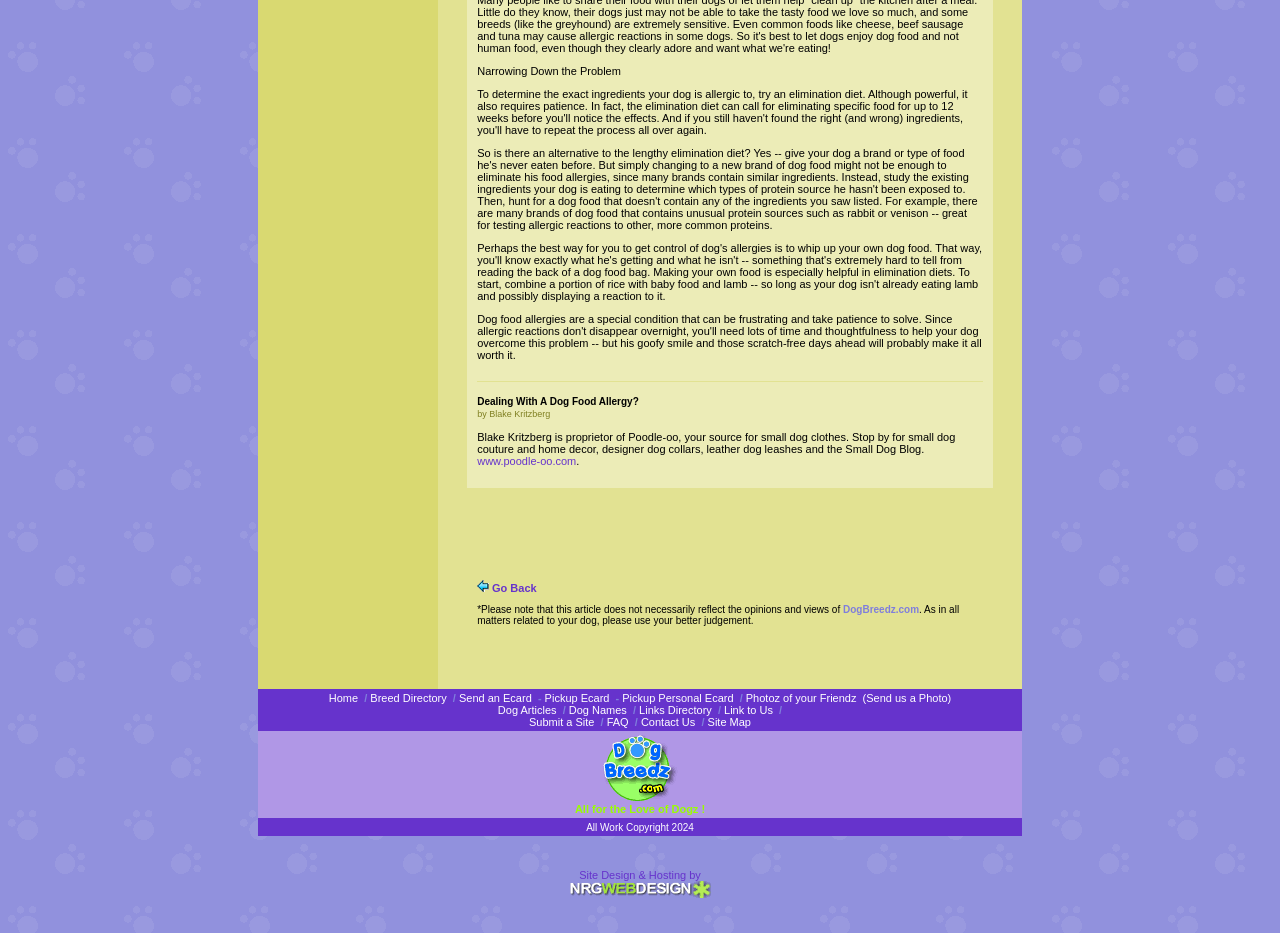Based on the element description, predict the bounding box coordinates (top-left x, top-left y, bottom-right x, bottom-right y) for the UI element in the screenshot: (Send us a Photo)

[0.674, 0.742, 0.743, 0.755]